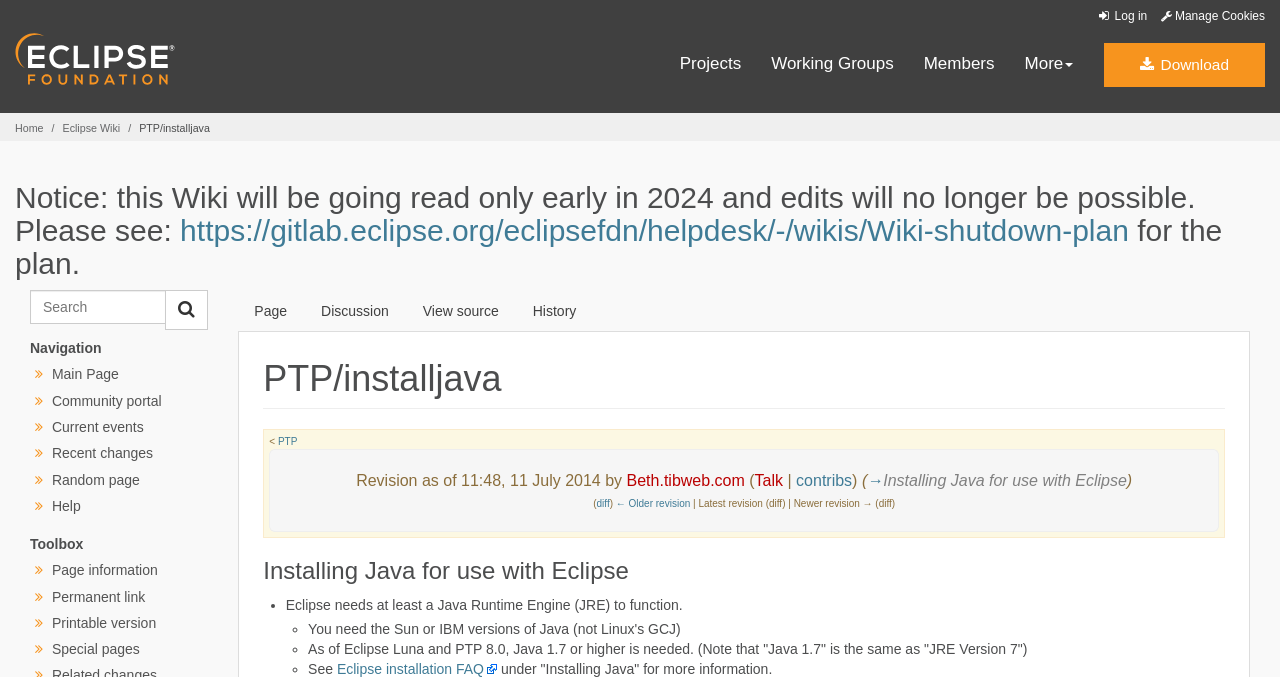Provide the bounding box coordinates of the section that needs to be clicked to accomplish the following instruction: "View the page information."

[0.041, 0.83, 0.123, 0.854]